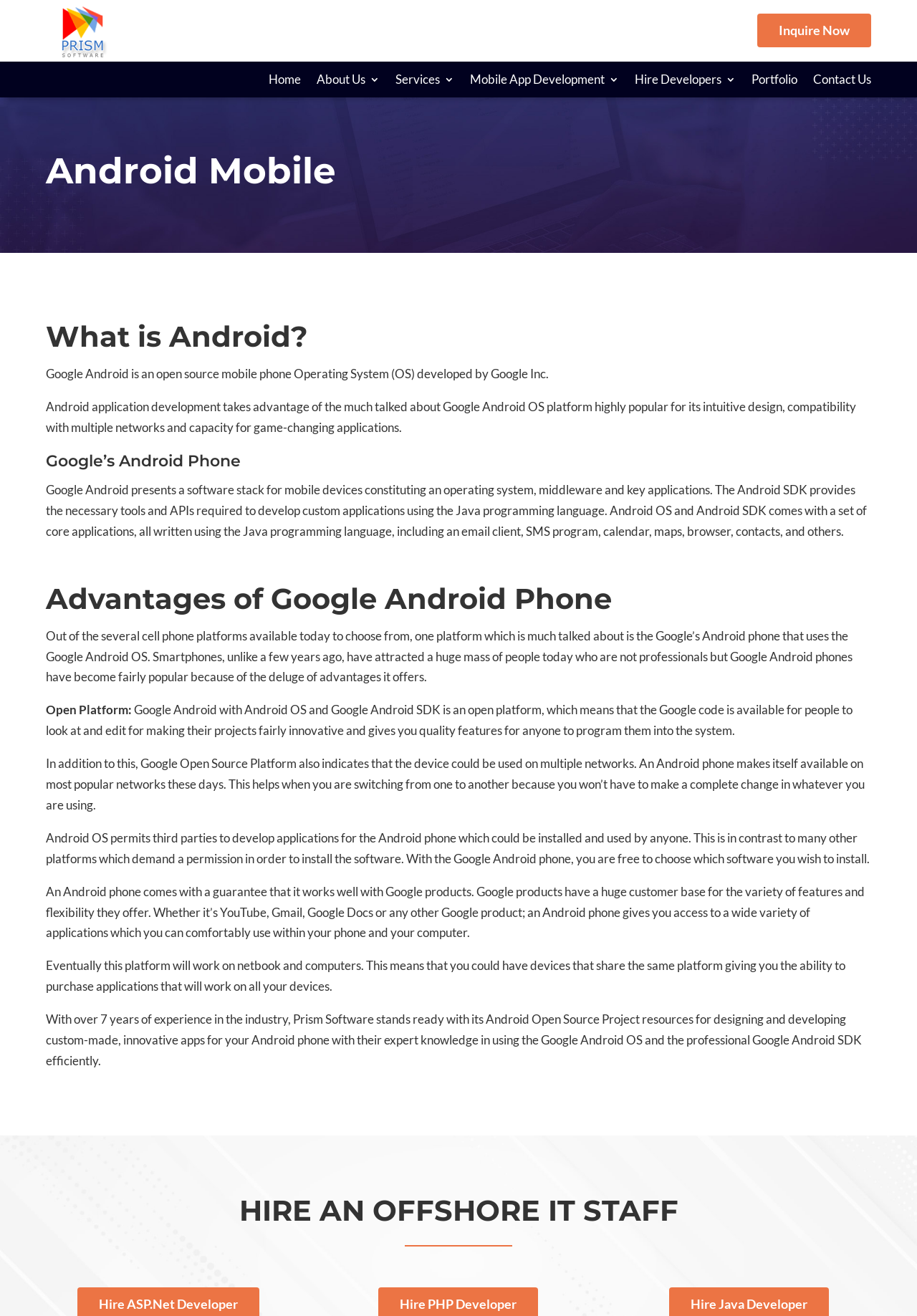Show me the bounding box coordinates of the clickable region to achieve the task as per the instruction: "Click on the 'Home' link".

[0.293, 0.057, 0.328, 0.069]